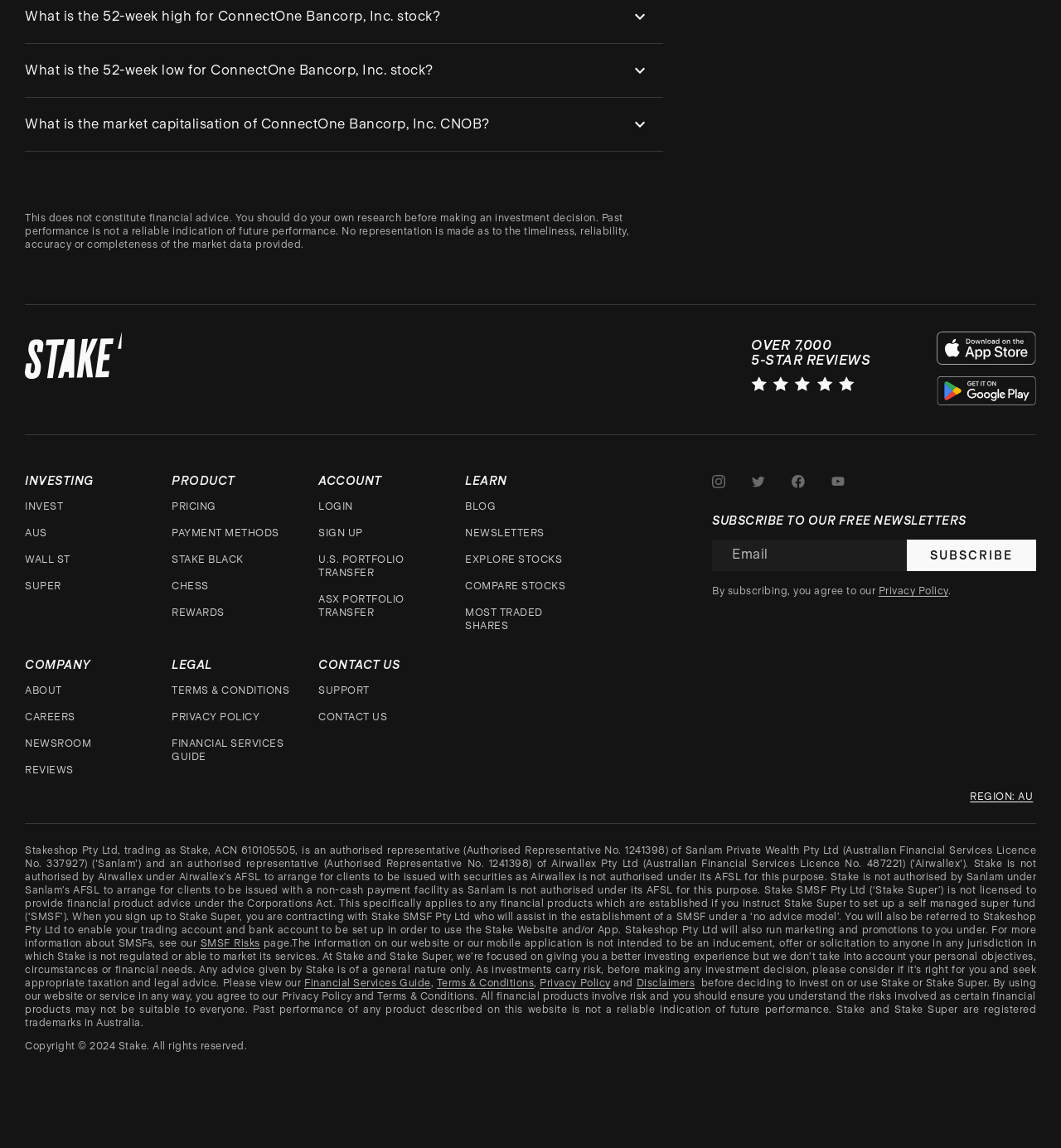Predict the bounding box of the UI element based on the description: "aria-label="Stake on Youtube"". The coordinates should be four float numbers between 0 and 1, formatted as [left, top, right, bottom].

[0.771, 0.402, 0.809, 0.437]